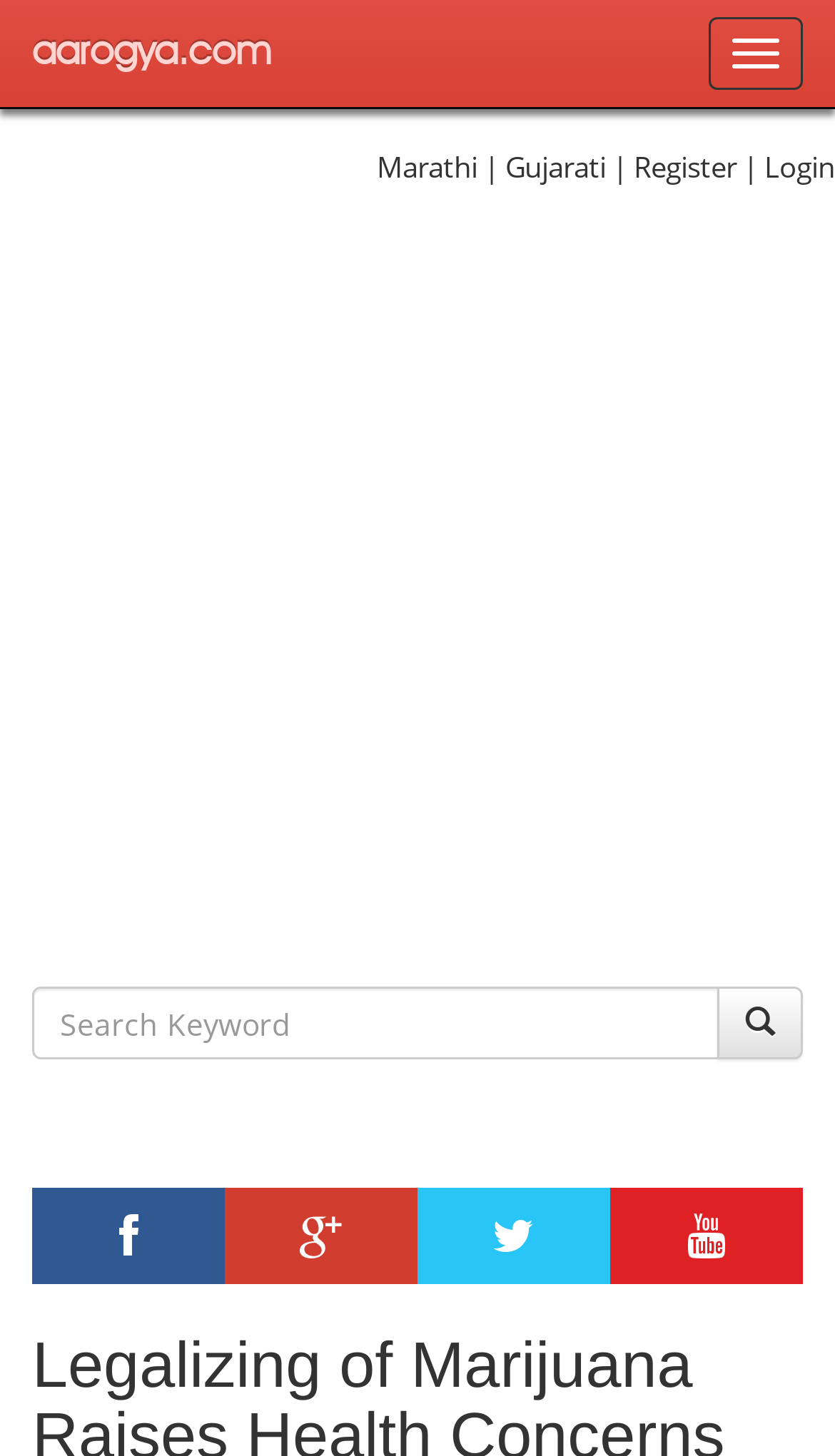Create a full and detailed caption for the entire webpage.

The webpage is a comprehensive health portal, Aarogya.com, which provides information on various medical specialties and diseases. At the top left corner, there is a link to the website's homepage, "aarogya.com". Next to it, there are language options, including "Marathi" and "Gujarati", followed by a vertical line separator. On the top right corner, there are buttons to "Register" and "Login".

Below the top navigation bar, there is a large advertisement iframe that spans the entire width of the page. Underneath the advertisement, there is a search bar with a placeholder text "Search...". The search bar is accompanied by a search button with a magnifying glass icon on the right side.

On the bottom left corner, there are four social media links, represented by icons, including Facebook, Twitter, LinkedIn, and YouTube. These icons are aligned horizontally and are positioned near the bottom of the page.

The webpage's main content is not explicitly described in the accessibility tree, but the title "Legalizing of Marijuana Raises Health Concerns" suggests that the page may contain an article or discussion related to this topic.